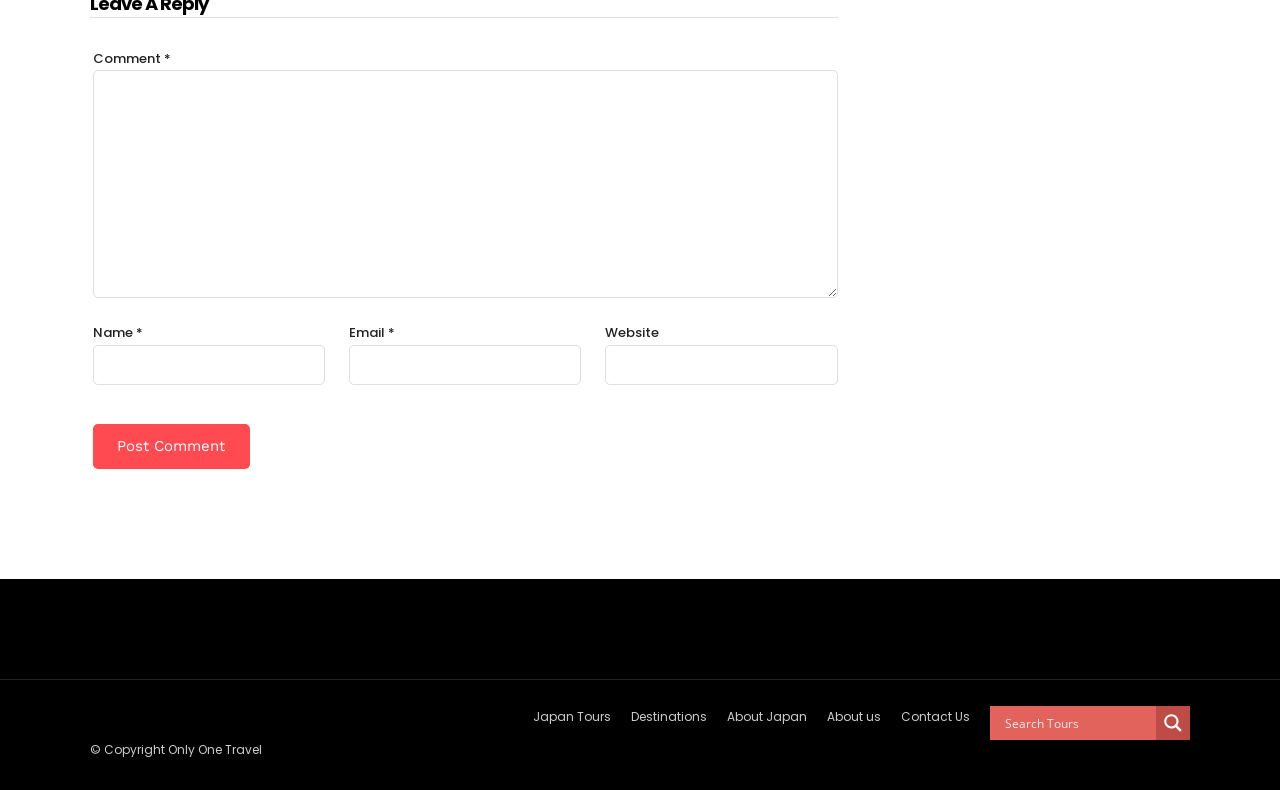What is the function of the button with text 'Post Comment'?
Using the information presented in the image, please offer a detailed response to the question.

The button with text 'Post Comment' is likely to submit the comment input by the user in the 'Comment' textbox, along with other information such as name, email, and website, to the website for posting.